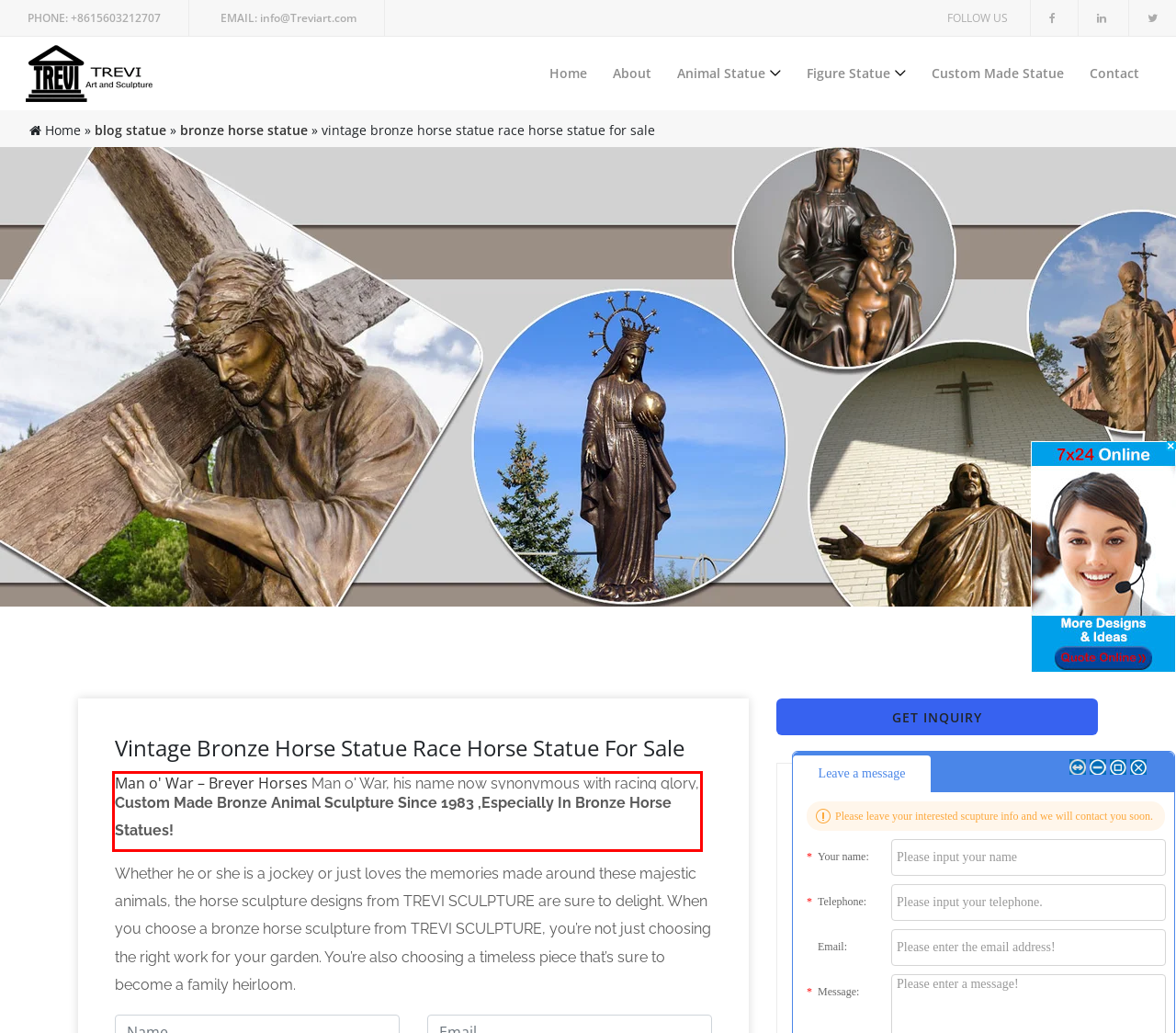Analyze the screenshot of the webpage that features a red bounding box and recognize the text content enclosed within this red bounding box.

Man o' War, his name now synonymous with racing glory, had a brief but impactful career. In the two years he raced, he won an incredible 20 out of 21 races. Nicknamed…